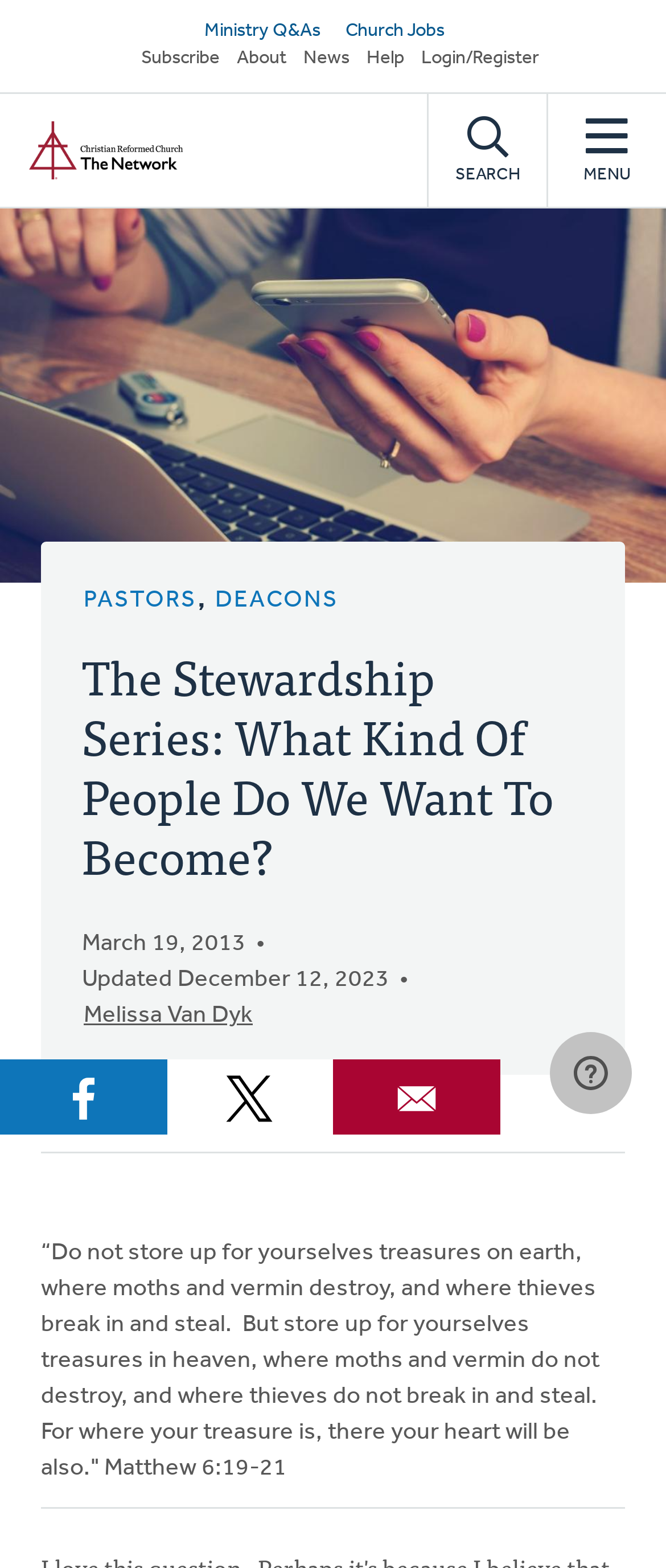Find the bounding box coordinates for the element that must be clicked to complete the instruction: "Search for something". The coordinates should be four float numbers between 0 and 1, indicated as [left, top, right, bottom].

[0.641, 0.06, 0.821, 0.132]